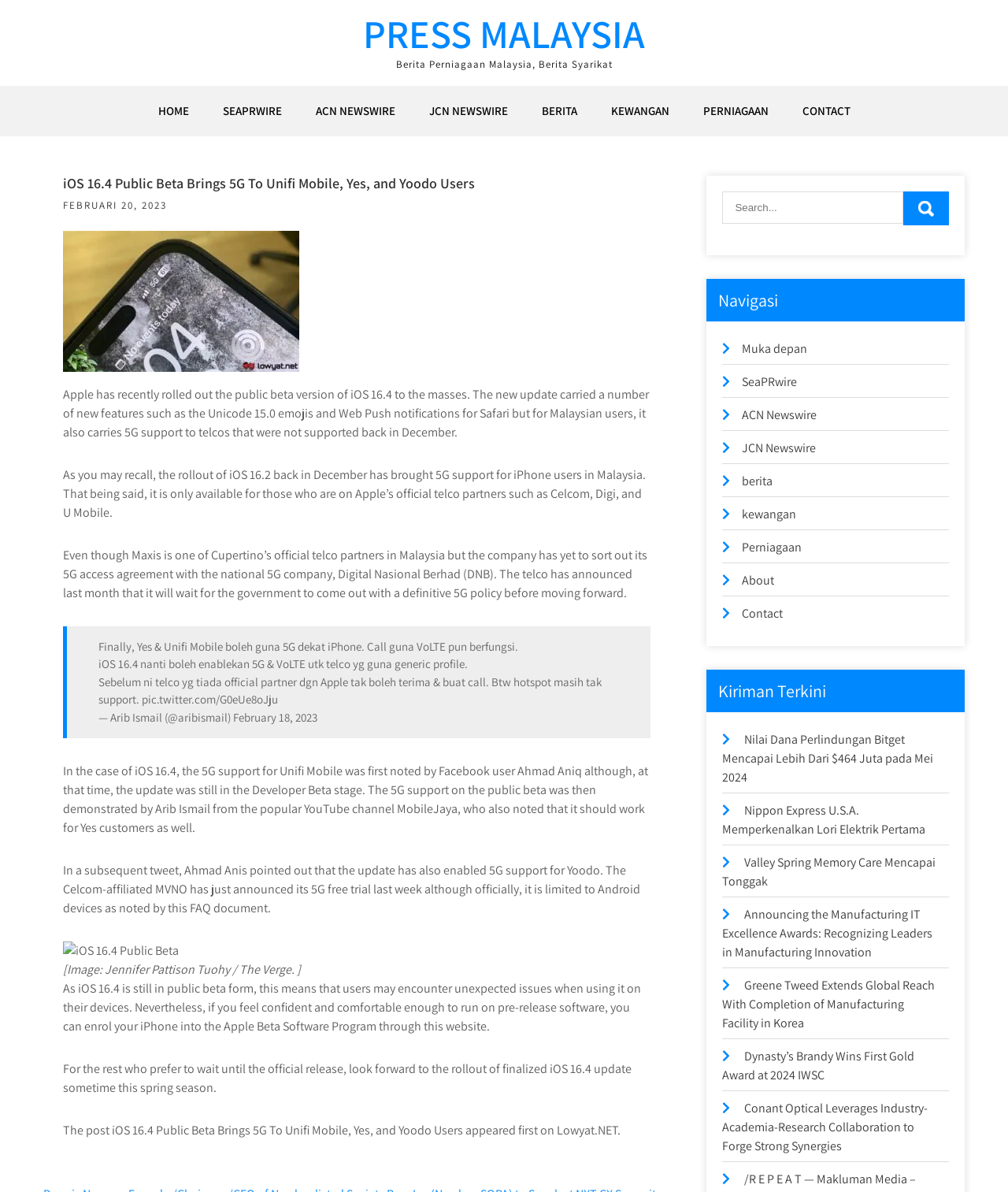Construct a thorough caption encompassing all aspects of the webpage.

The webpage is an article from Press Malaysia, with the title "iOS 16.4 Public Beta Brings 5G To Unifi Mobile, Yes, and Yoodo Users". At the top, there is a heading "PRESS MALAYSIA" with a link to the website. Below it, there is a list of links to different sections of the website, including "HOME", "SEAPRWIRE", "ACN NEWSWIRE", and others.

The main article is divided into several sections. The first section has a heading with the same title as the webpage, followed by a date "FEBRUARI 20, 2023". The article discusses the new features of iOS 16.4, including 5G support for Unifi Mobile, Yes, and Yoodo users.

There are several blocks of text in the article, with some quotes and information about the update. There is also a blockquote with a series of tweets from Arib Ismail, discussing the 5G support and VoLTE functionality.

The article also includes an image with a caption, showing a screenshot of the iOS 16.4 public beta. The image is described as "[Image: Jennifer Pattison Tuohy / The Verge. ]".

At the bottom of the article, there are several links to other articles, including "Nilai Dana Perlindungan Bitget Mencapai Lebih Dari $464 Juta pada Mei 2024", "Nippon Express U.S.A. Memperkenalkan Lori Elektrik Pertama", and others.

On the right side of the webpage, there is a complementary section with a search bar and several links to other sections of the website, including "Muka depan", "SeaPRwire", and others. There is also a section with a heading "Kiriman Terkini" (Latest Posts) with links to several other articles.